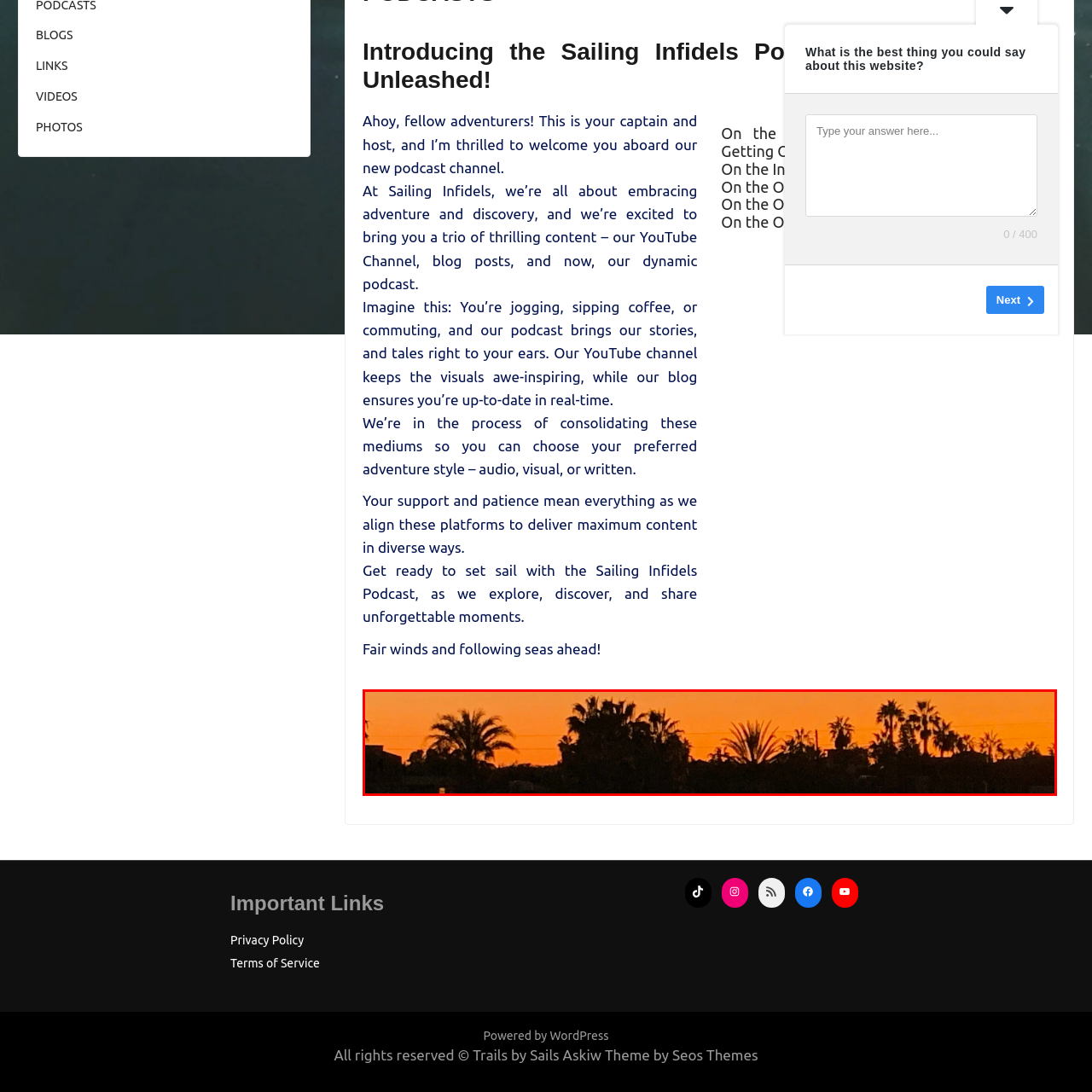What time of day is depicted?
Please review the image inside the red bounding box and answer using a single word or phrase.

Evening